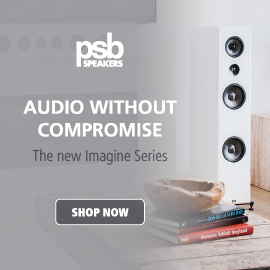What is the brand's commitment?
Please utilize the information in the image to give a detailed response to the question.

The promotional text highlights the brand's commitment to delivering 'Audio Without Compromise', suggesting that the brand is dedicated to providing high-quality sound performance.